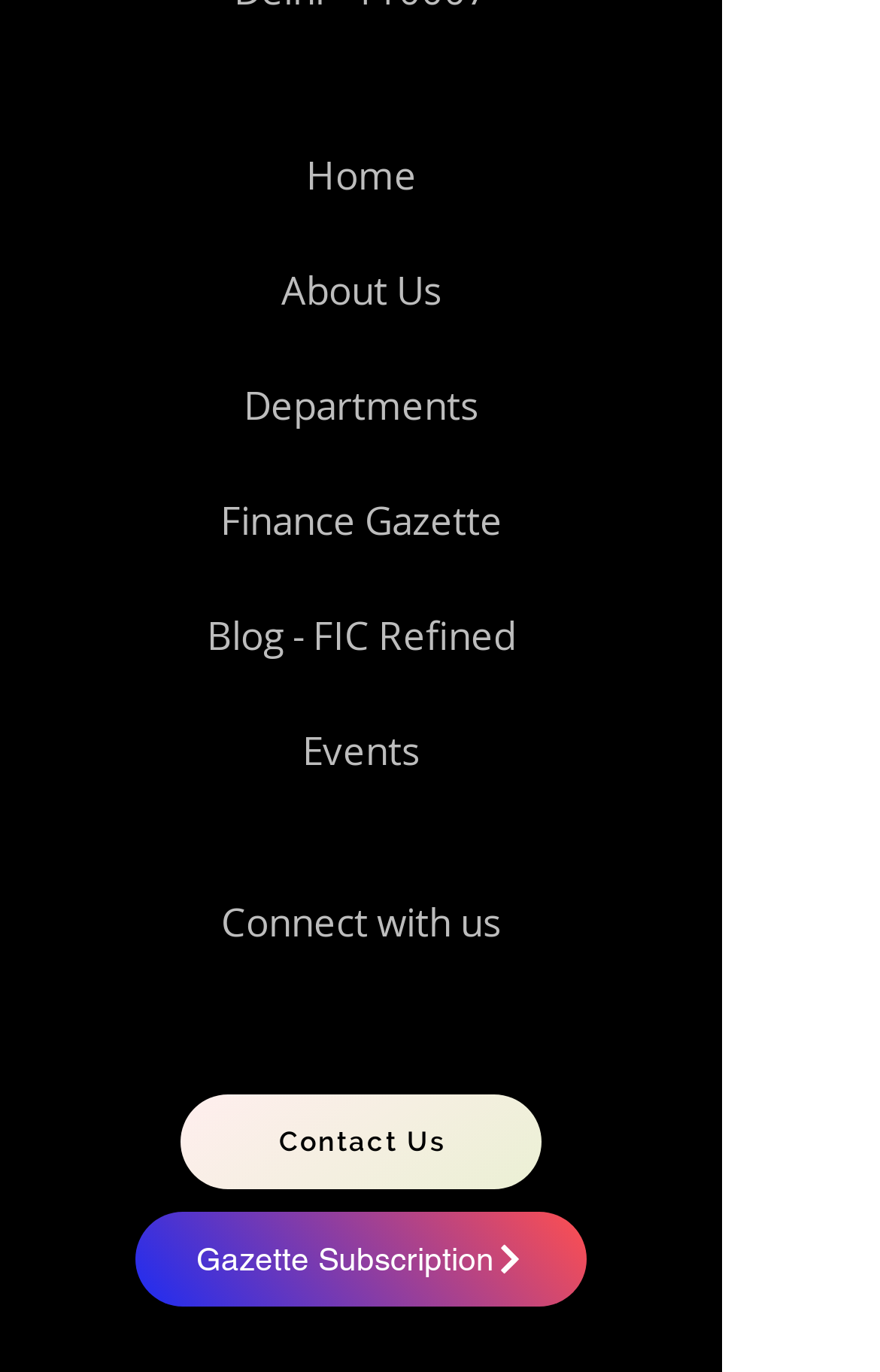Identify the bounding box for the UI element that is described as follows: "Gazette Subscription".

[0.154, 0.883, 0.667, 0.952]